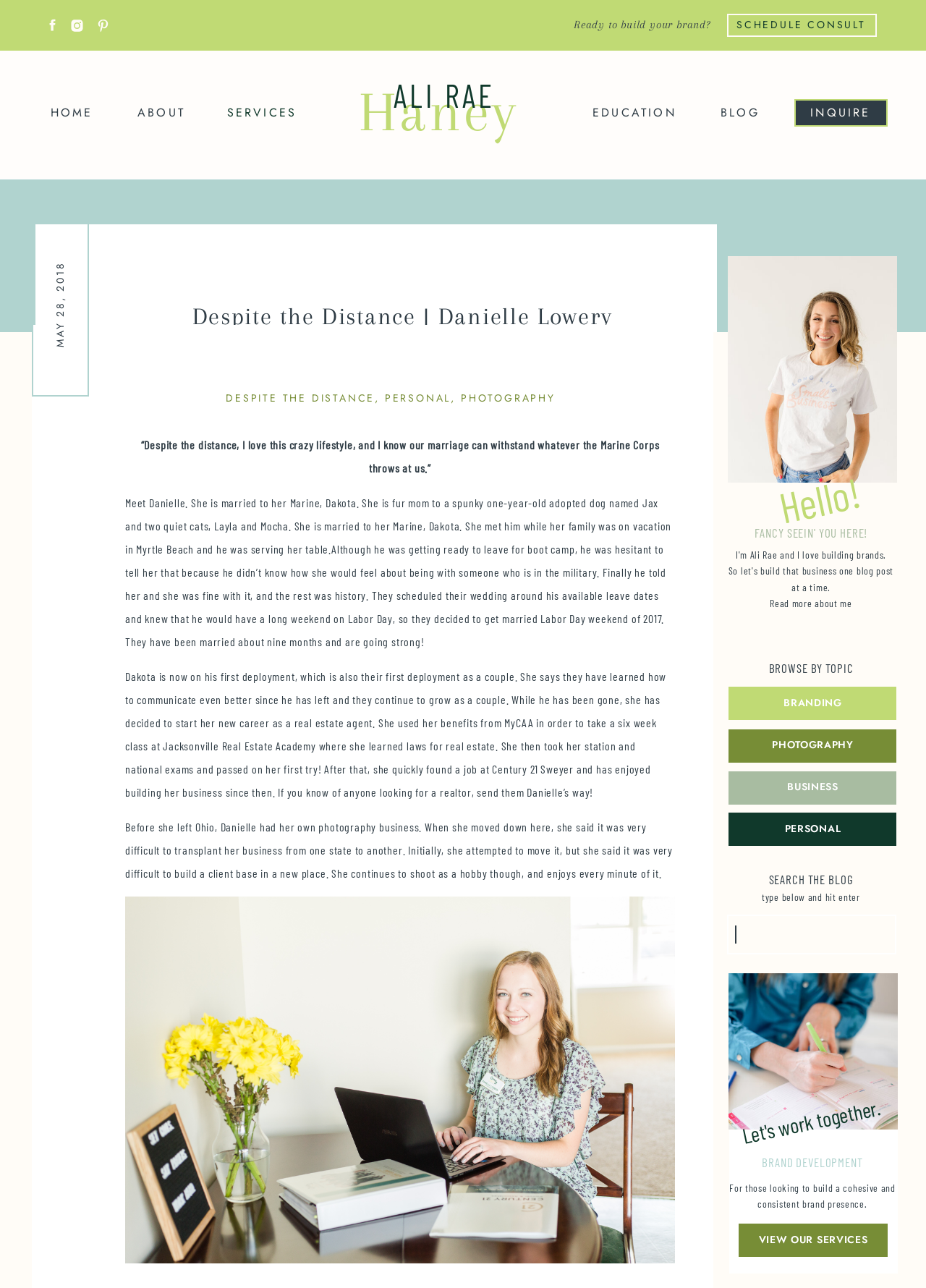Please examine the image and answer the question with a detailed explanation:
How long have Danielle and Dakota been married?

According to the webpage content, Danielle and Dakota have been married about nine months, which is mentioned in the context of Dakota's deployment.